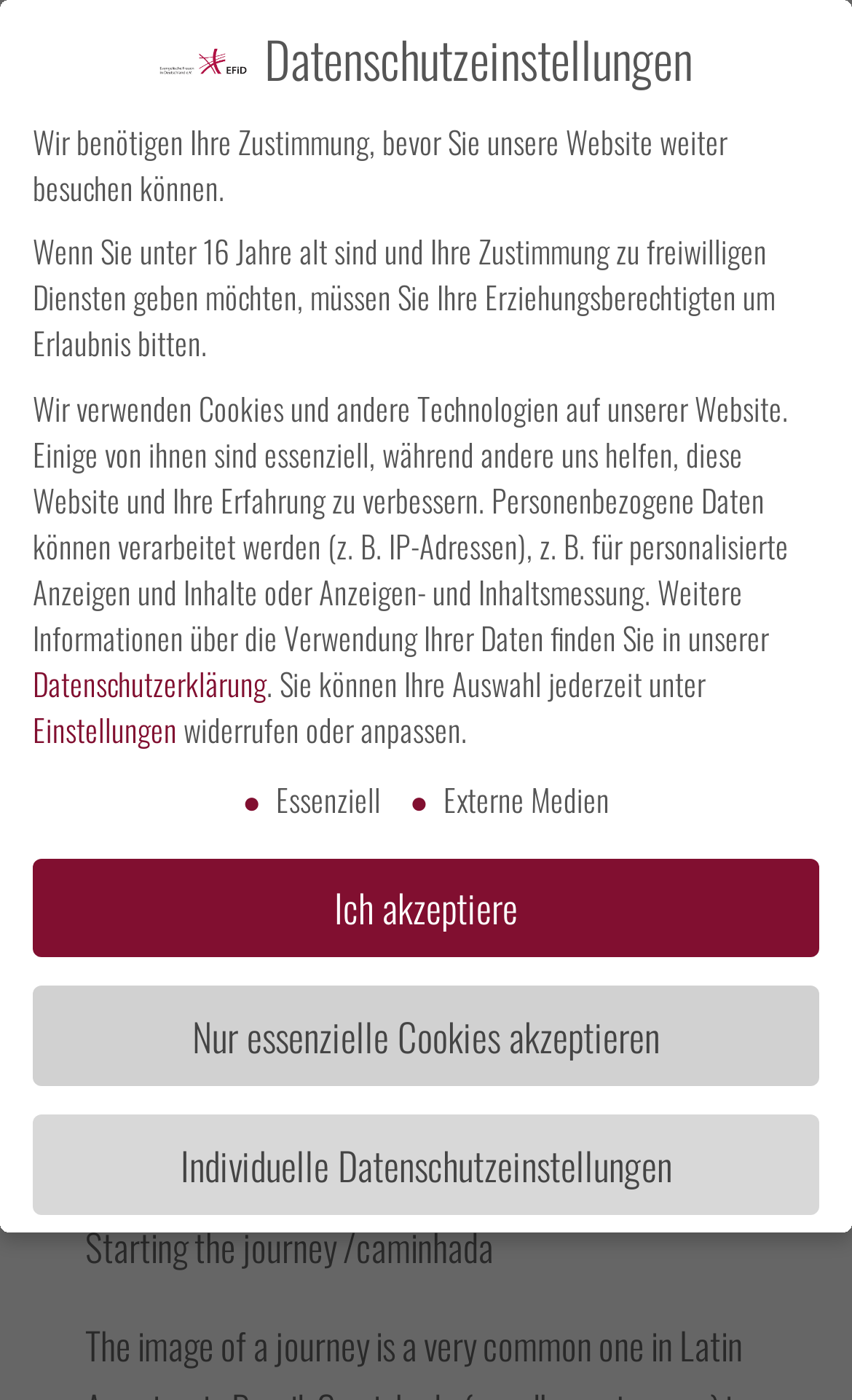Find the bounding box of the web element that fits this description: "Nur essenzielle Cookies akzeptieren".

[0.038, 0.705, 0.962, 0.776]